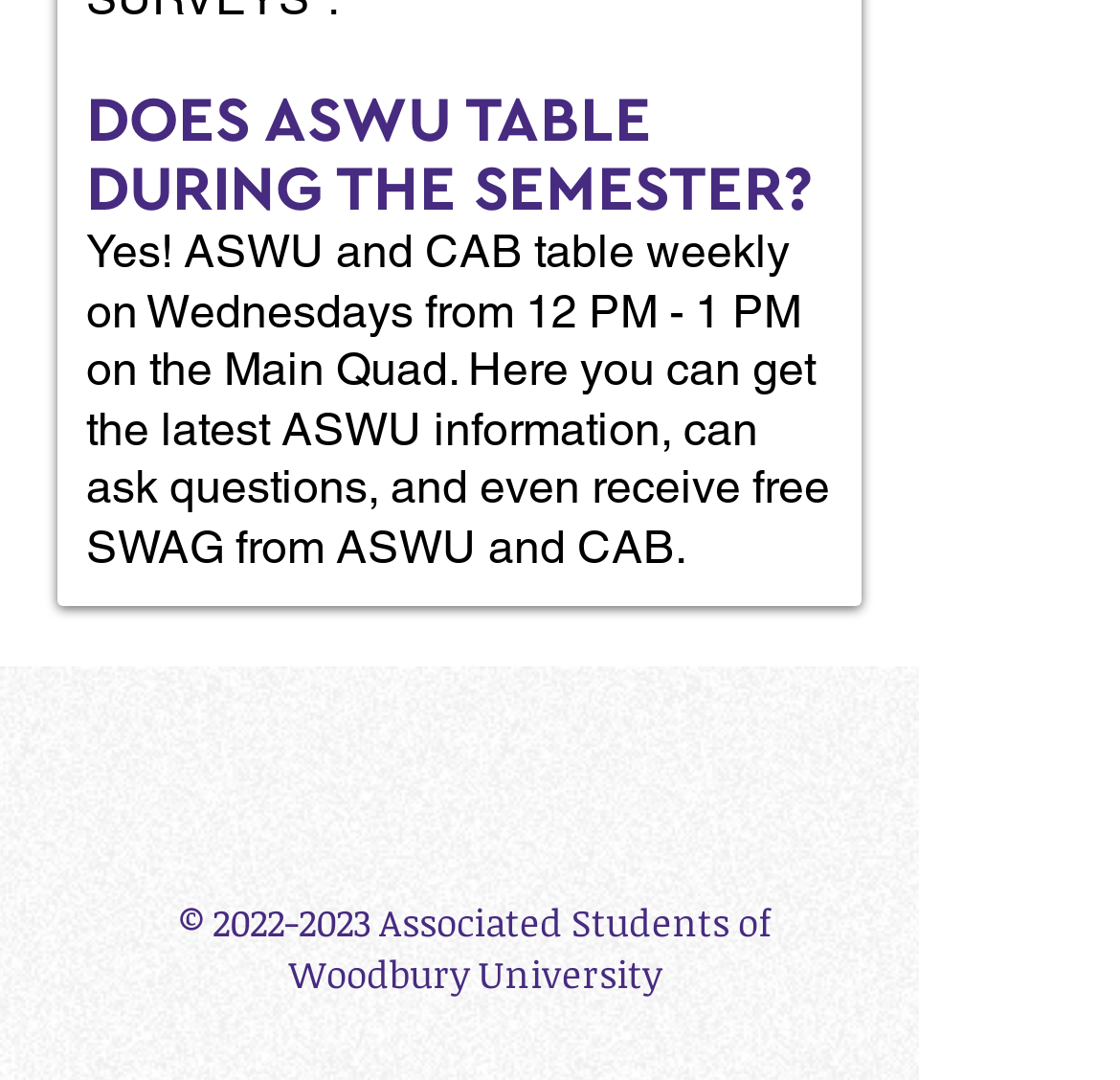Please provide a one-word or phrase answer to the question: 
What is the copyright year of the webpage?

2022-2023